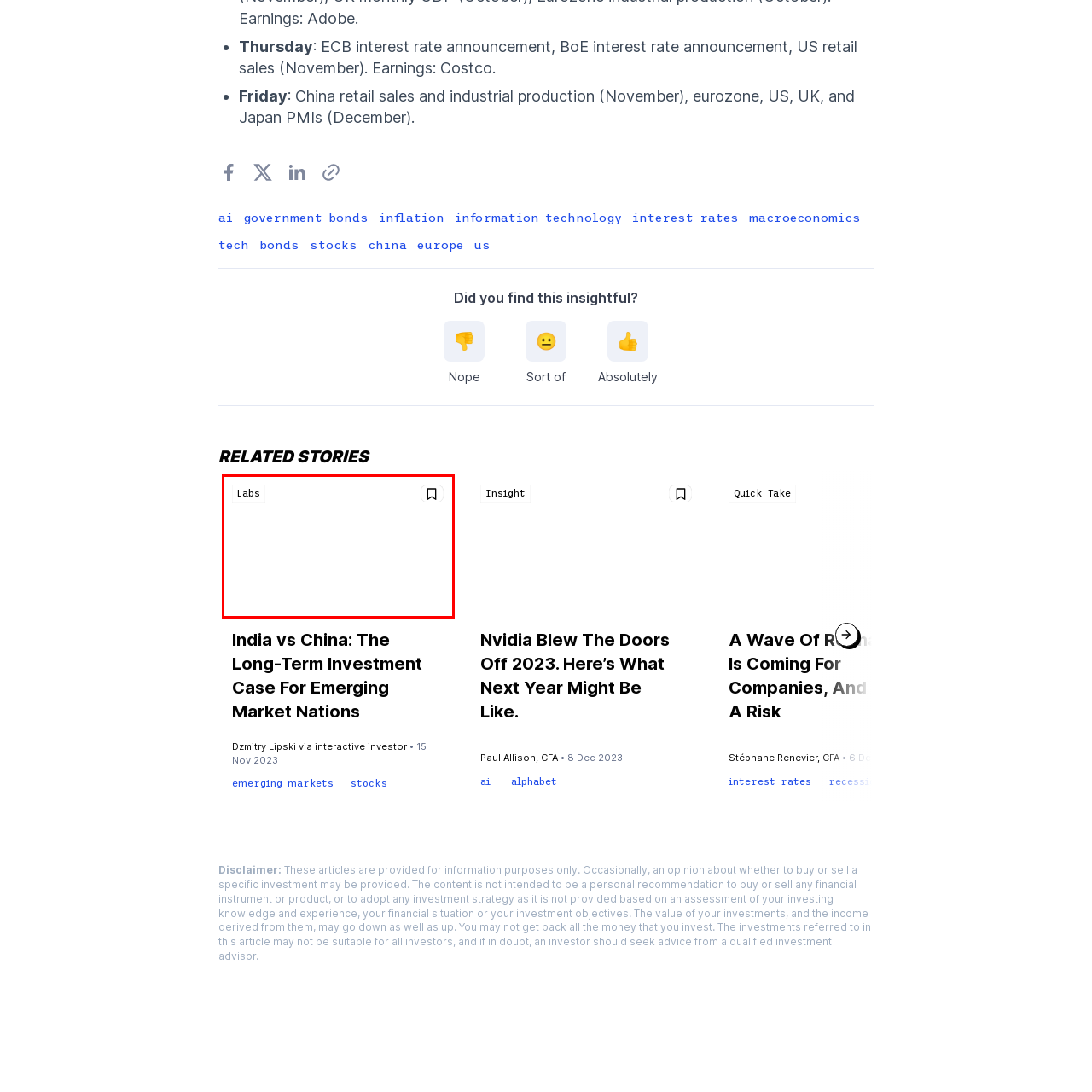Describe thoroughly what is shown in the red-bordered area of the image.

The image features a button labeled "Add bookmark," positioned next to the heading "Labs." This context suggests that it is part of a user interface designed to allow readers to save or bookmark the "Labs" section for easier access later. The minimalist design emphasizes functionality, with the bookmark icon indicating that users can keep track of important or interesting content. This feature likely enhances user engagement by facilitating easy navigation back to the section.